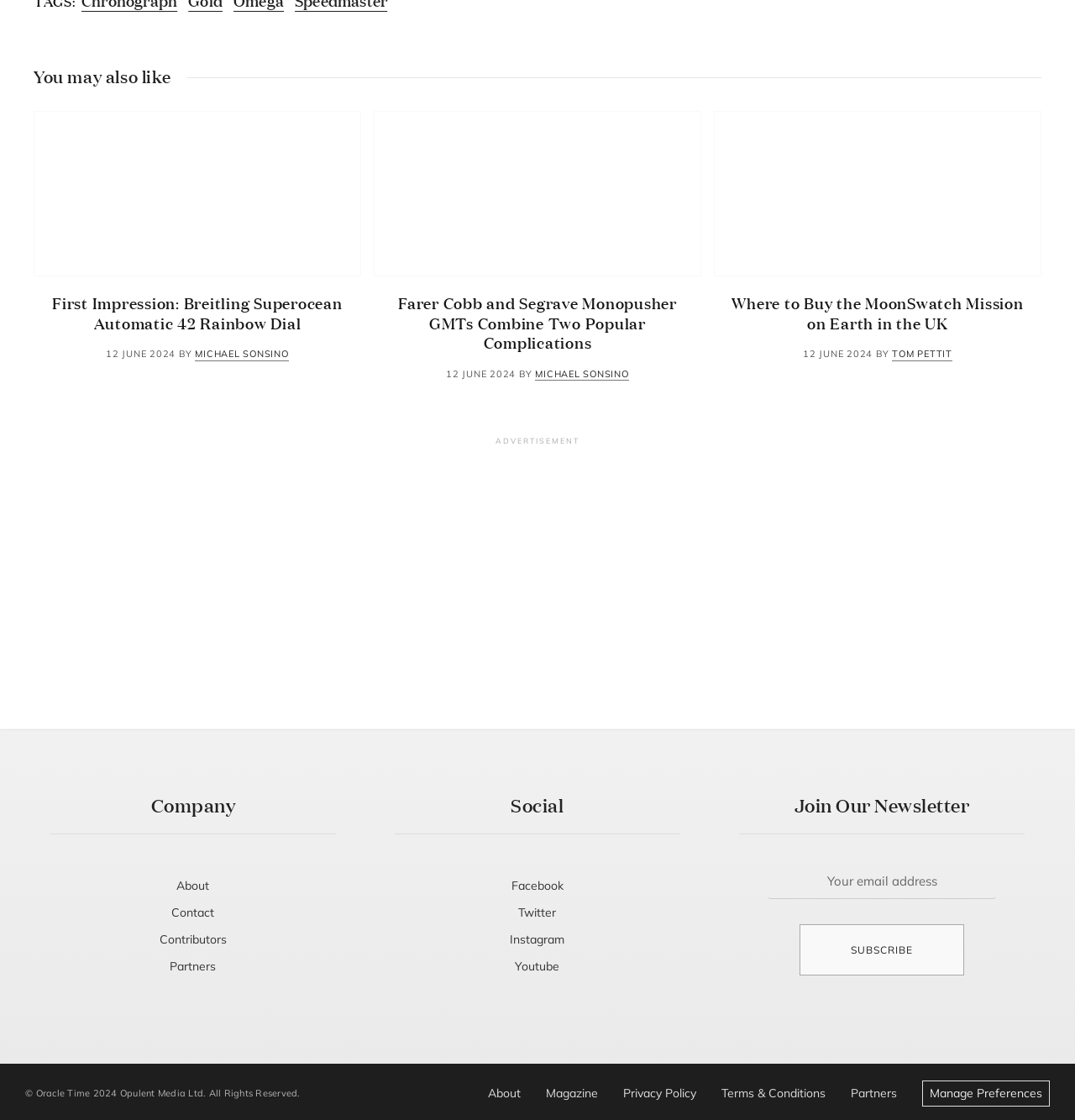Identify the bounding box of the UI component described as: "Tom Pettit".

[0.83, 0.311, 0.886, 0.322]